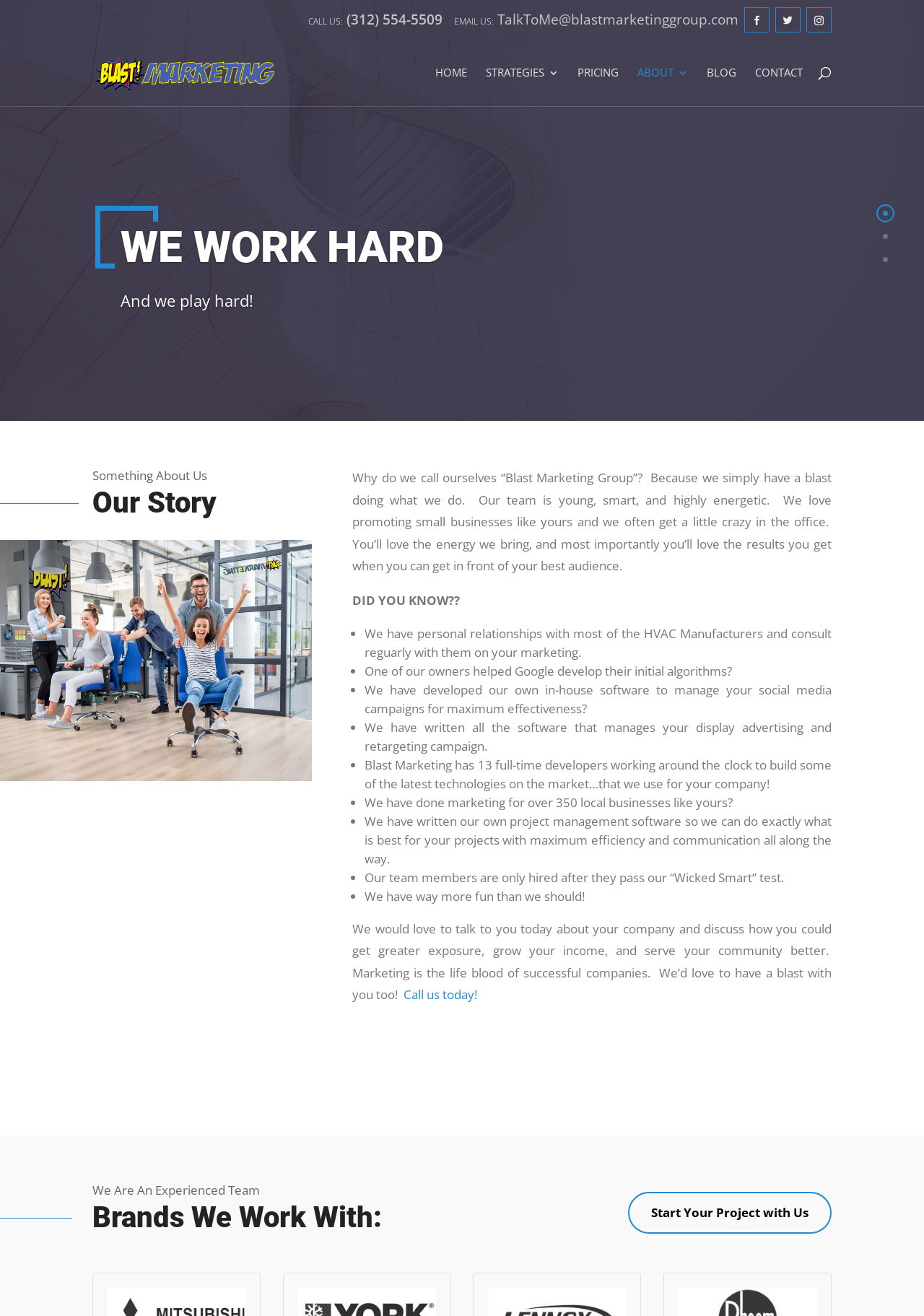Provide the bounding box coordinates of the HTML element described by the text: "Call us today!". The coordinates should be in the format [left, top, right, bottom] with values between 0 and 1.

[0.437, 0.749, 0.516, 0.762]